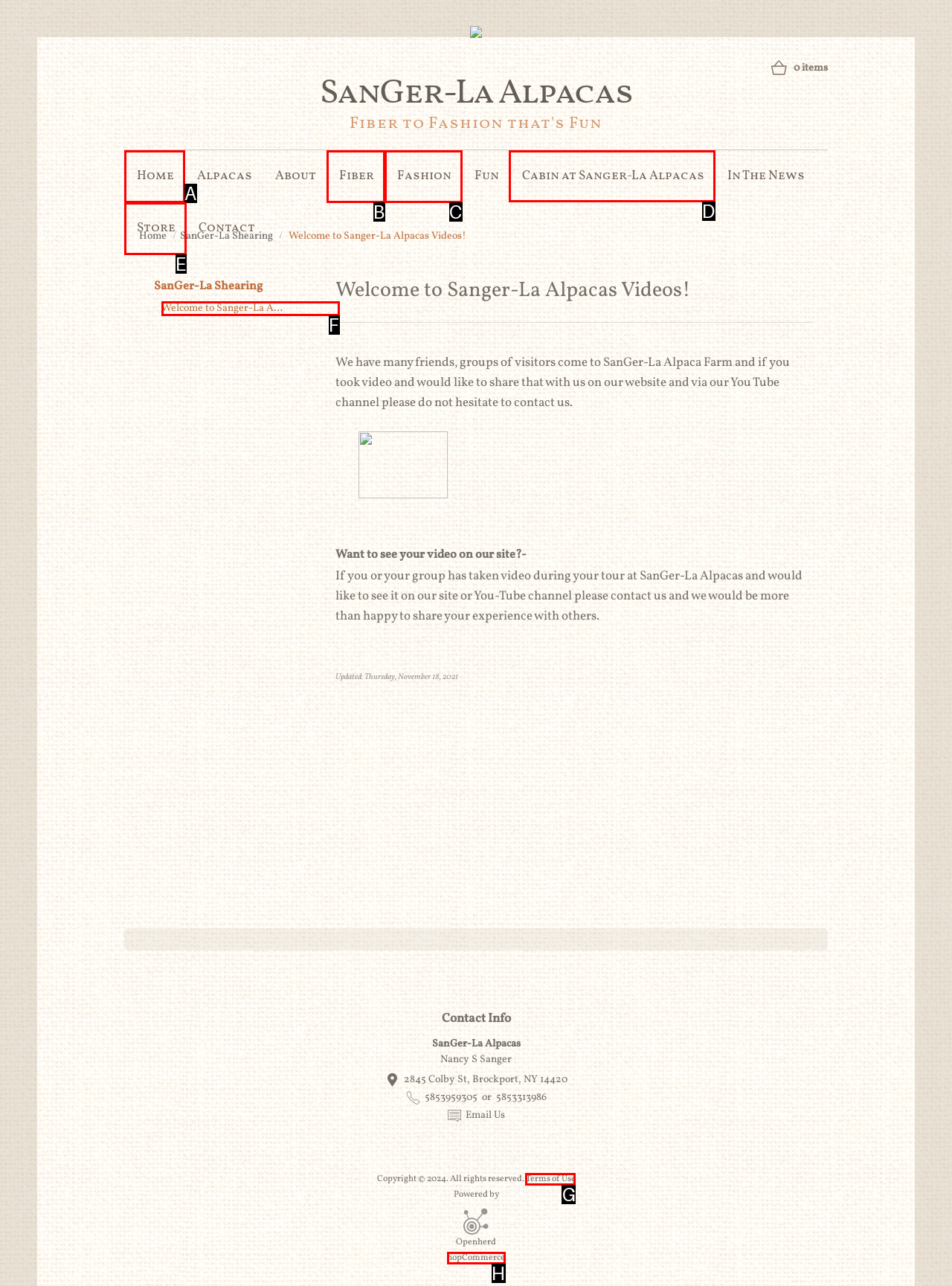Determine the letter of the UI element that you need to click to perform the task: View the 'Cabin at Sanger-La Alpacas' page.
Provide your answer with the appropriate option's letter.

D